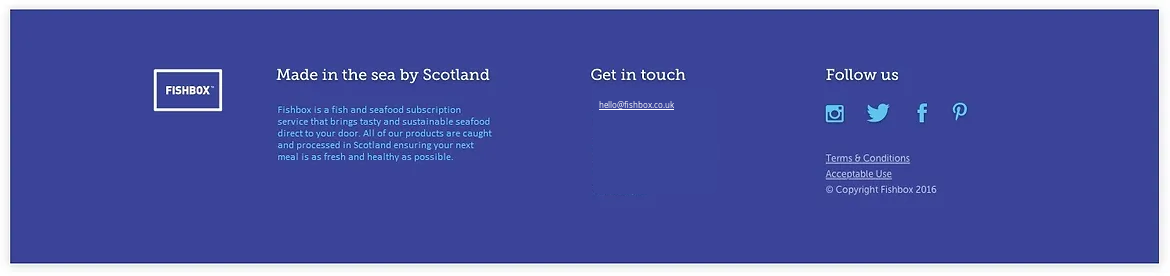What is the focus of Fishbox's seafood?
Based on the visual, give a brief answer using one word or a short phrase.

Freshly caught and processed